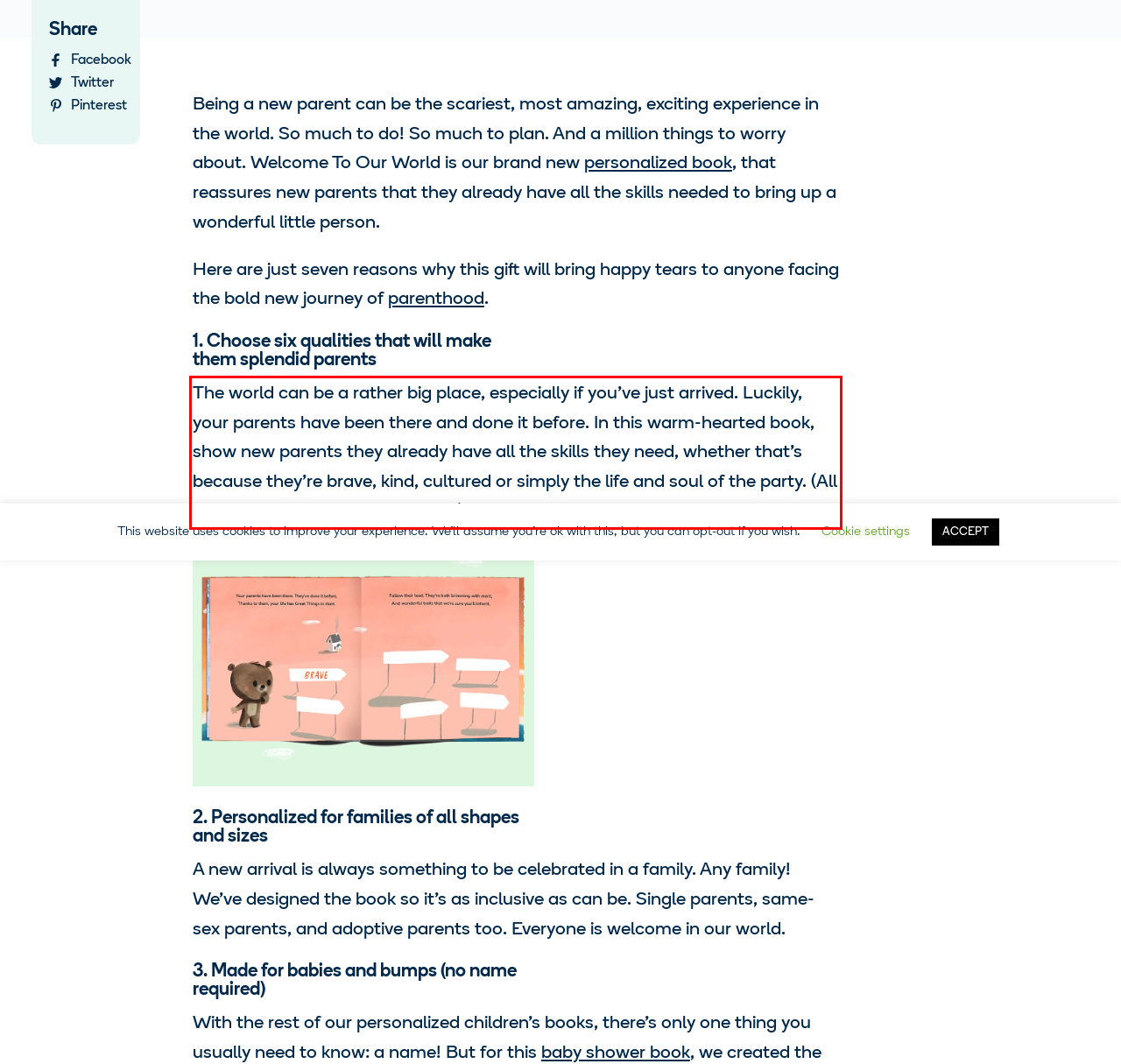Using the provided webpage screenshot, identify and read the text within the red rectangle bounding box.

The world can be a rather big place, especially if you’ve just arrived. Luckily, your parents have been there and done it before. In this warm-hearted book, show new parents they already have all the skills they need, whether that’s because they’re brave, kind, cultured or simply the life and soul of the party. (All that stamina will come in handy.)